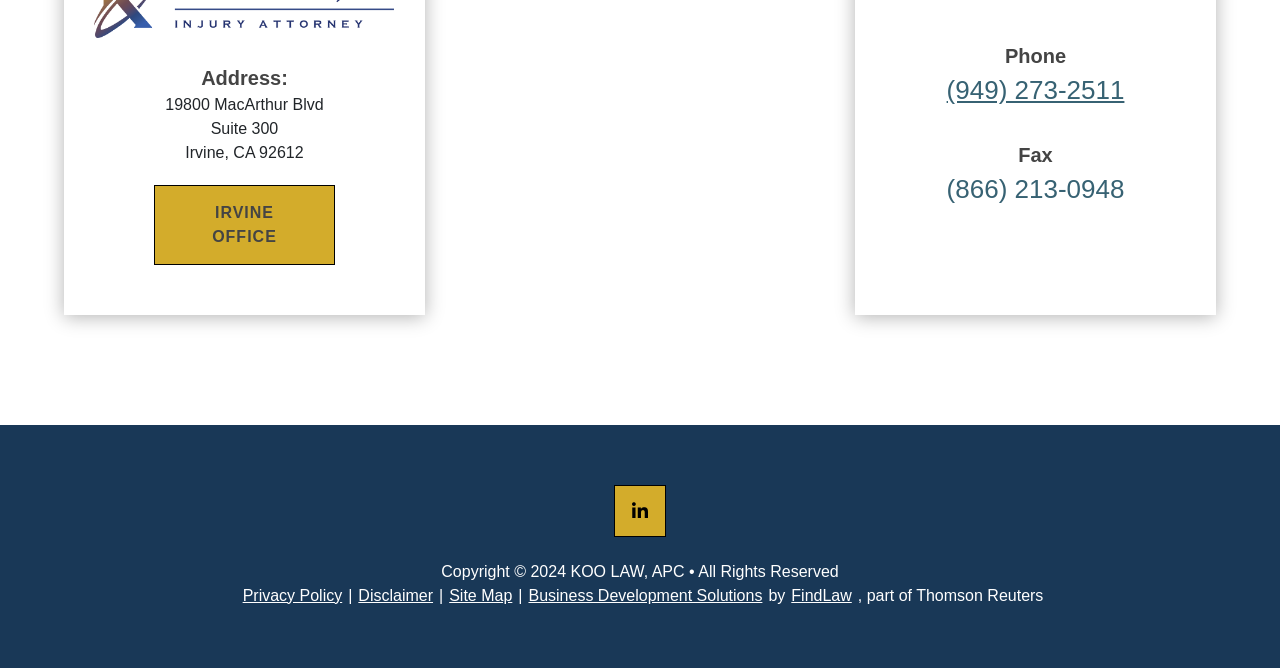What is the address of the Irvine office? Based on the image, give a response in one word or a short phrase.

19800 MacArthur Blvd